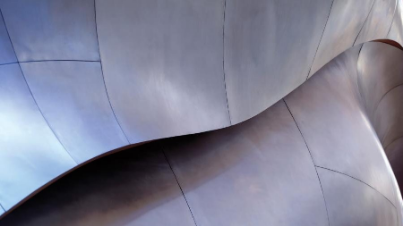Provide a short answer using a single word or phrase for the following question: 
What is the aesthetic evoked by the architectural element?

Modern